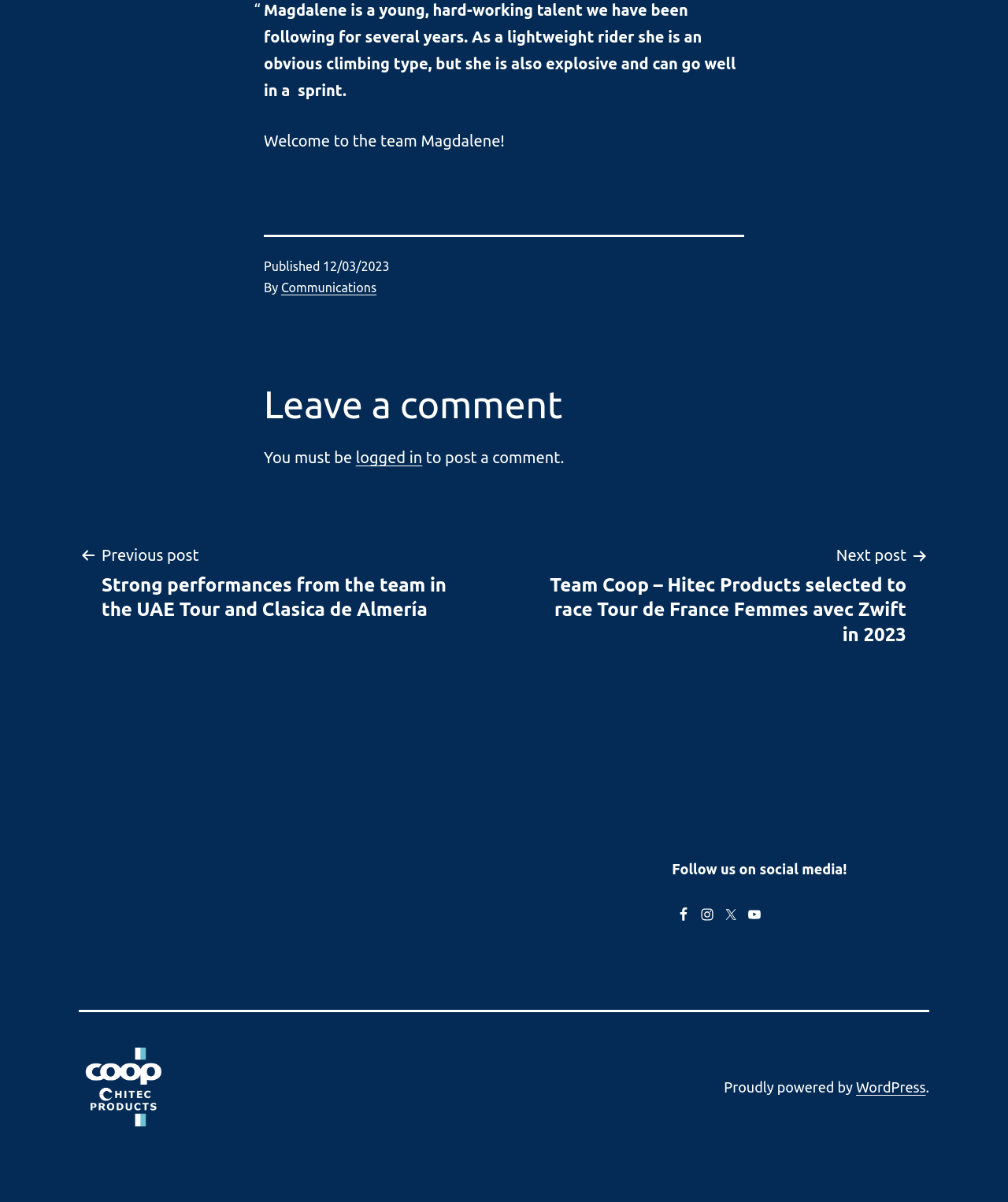How many social media platforms are mentioned?
Please respond to the question with as much detail as possible.

The webpage has a section that mentions four social media platforms: Facebook, Instagram, Twitter, and YouTube.